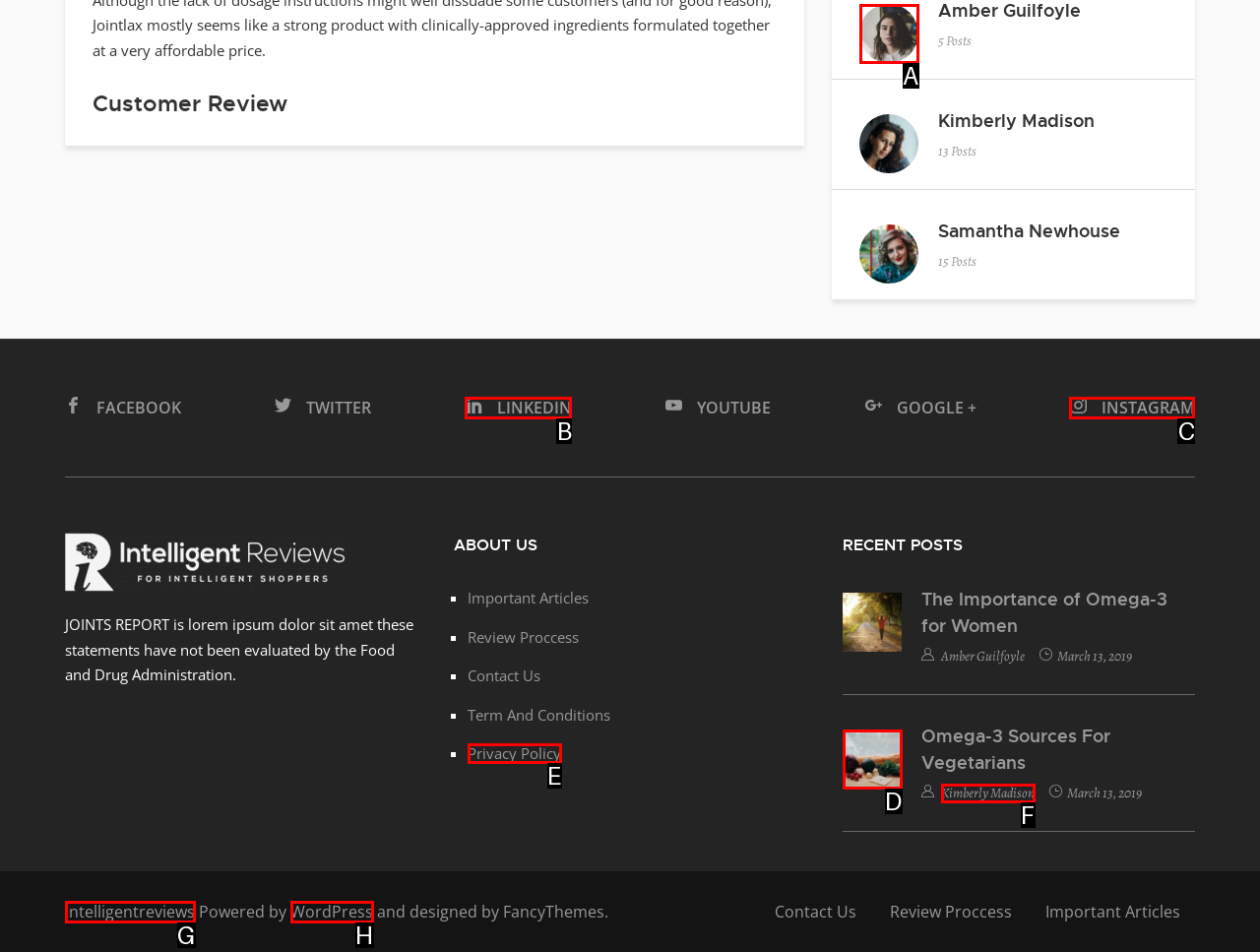Determine which option matches the description: Privacy Policy. Answer using the letter of the option.

E